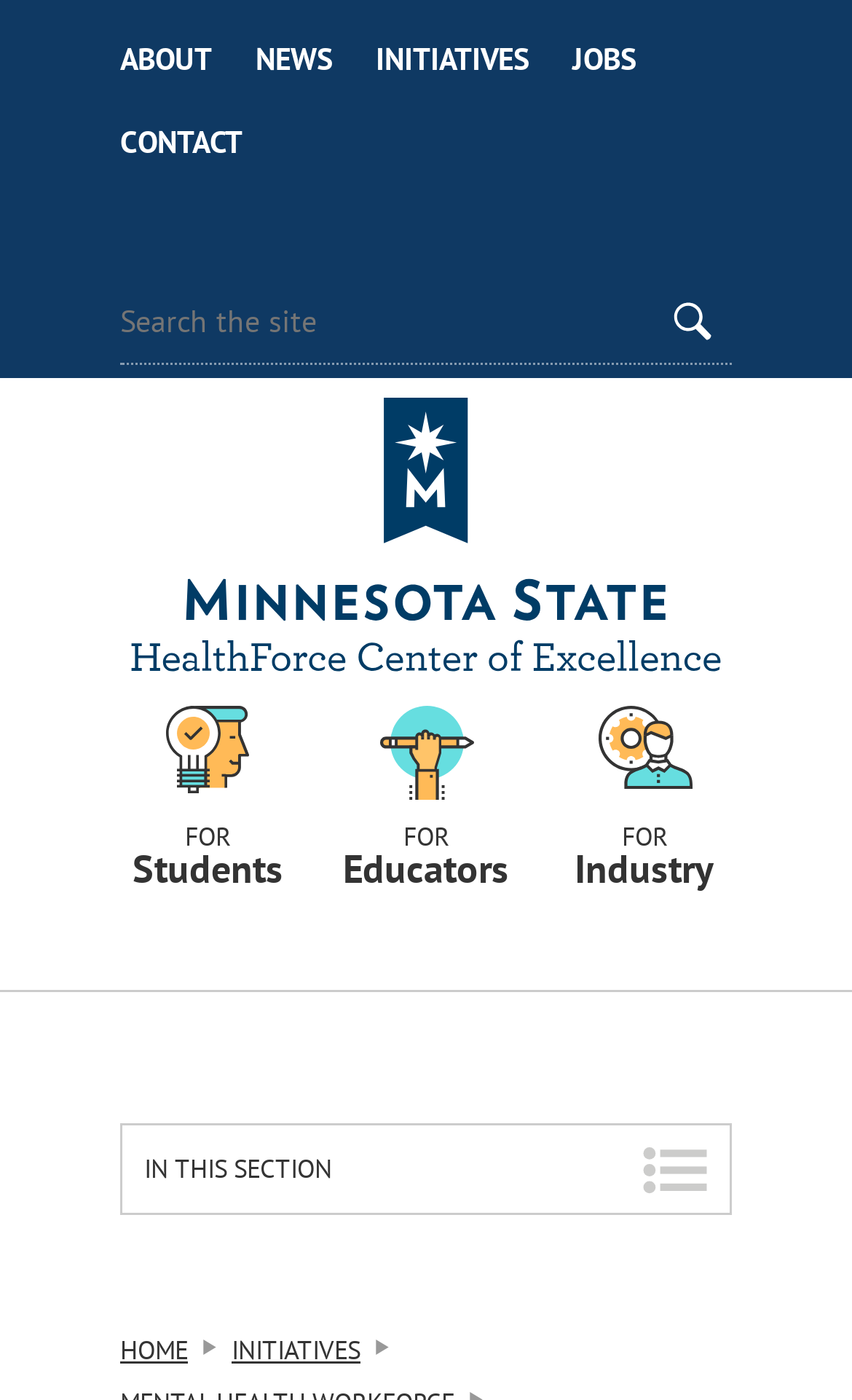Provide your answer to the question using just one word or phrase: How many sections are there for different audiences?

3